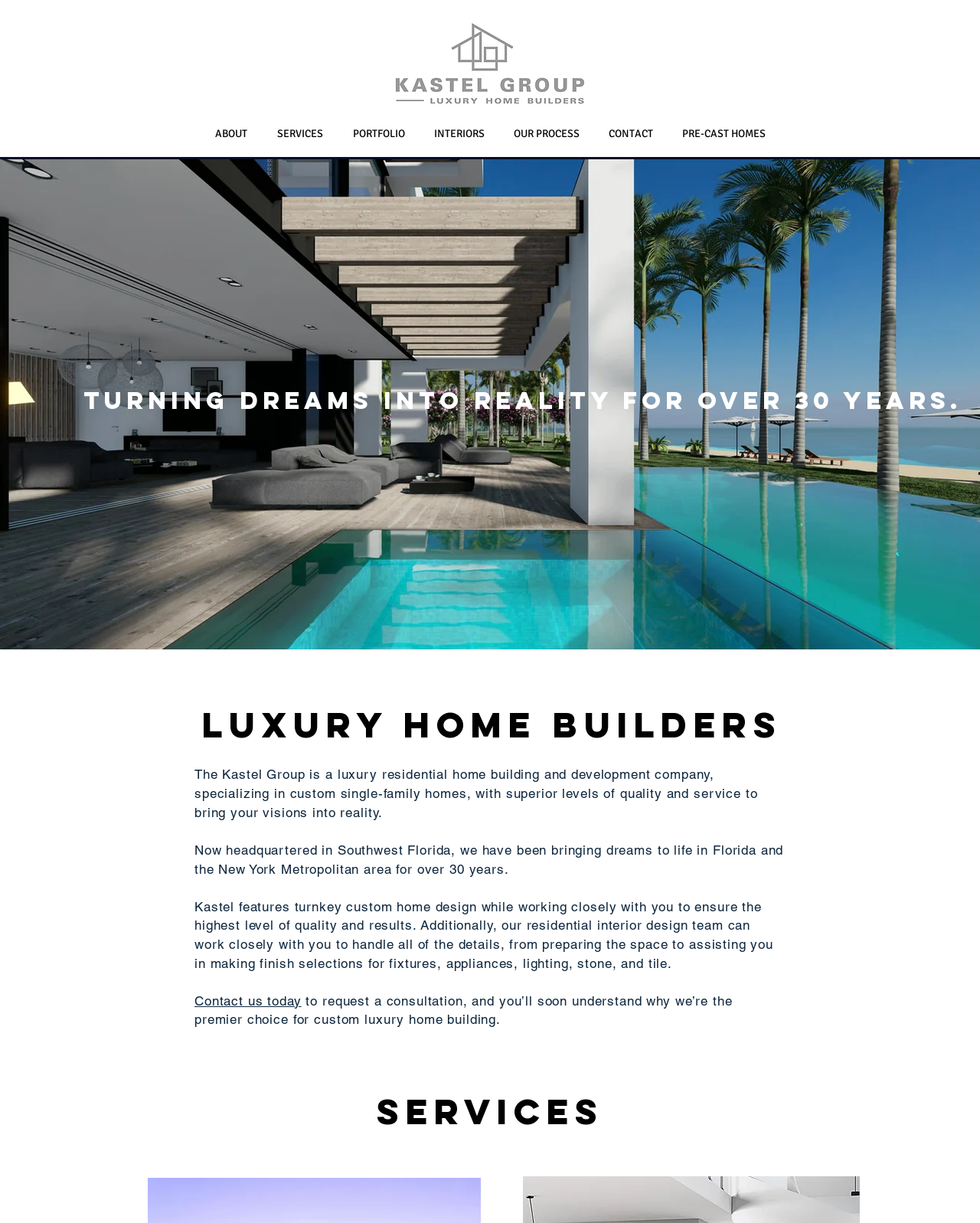Highlight the bounding box coordinates of the element you need to click to perform the following instruction: "Contact us today."

[0.198, 0.812, 0.308, 0.824]